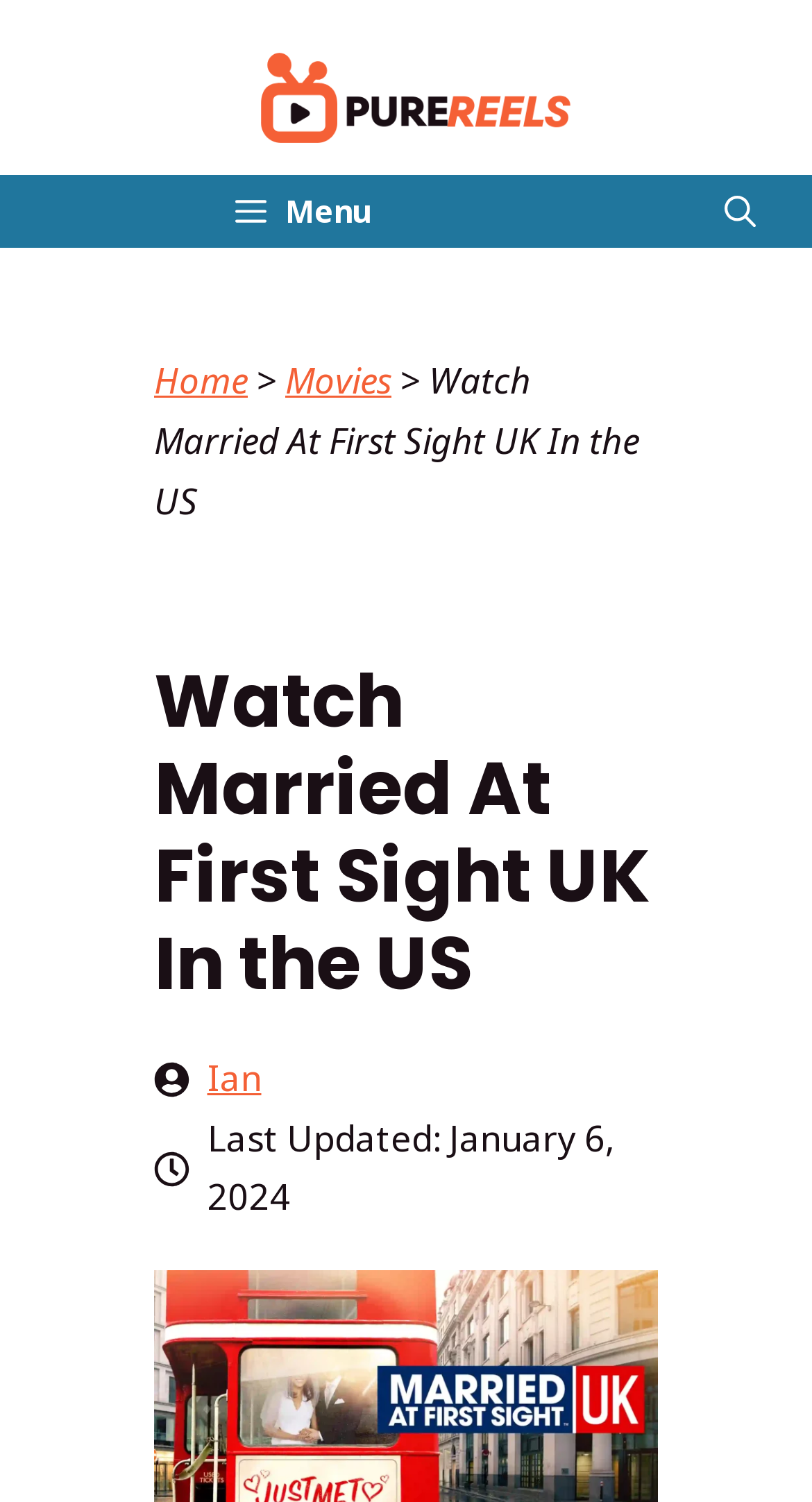Please reply to the following question with a single word or a short phrase:
What is the purpose of the button on the top right corner?

Open search